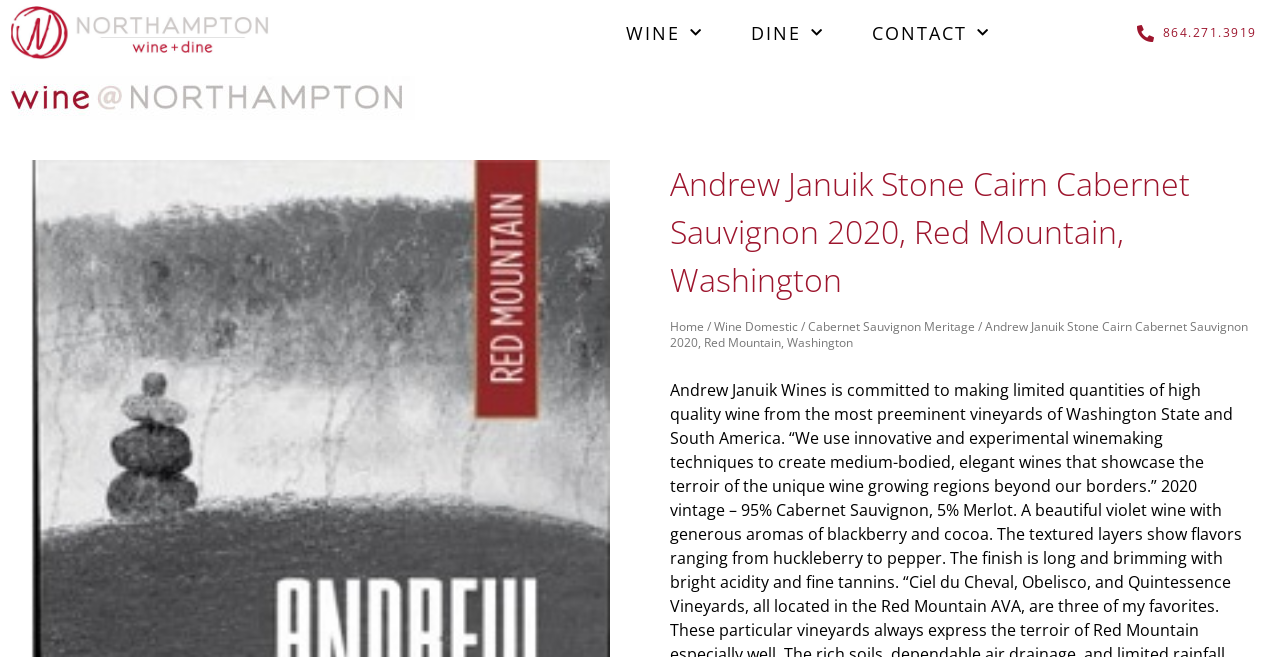Generate the main heading text from the webpage.

Andrew Januik Stone Cairn Cabernet Sauvignon 2020, Red Mountain, Washington